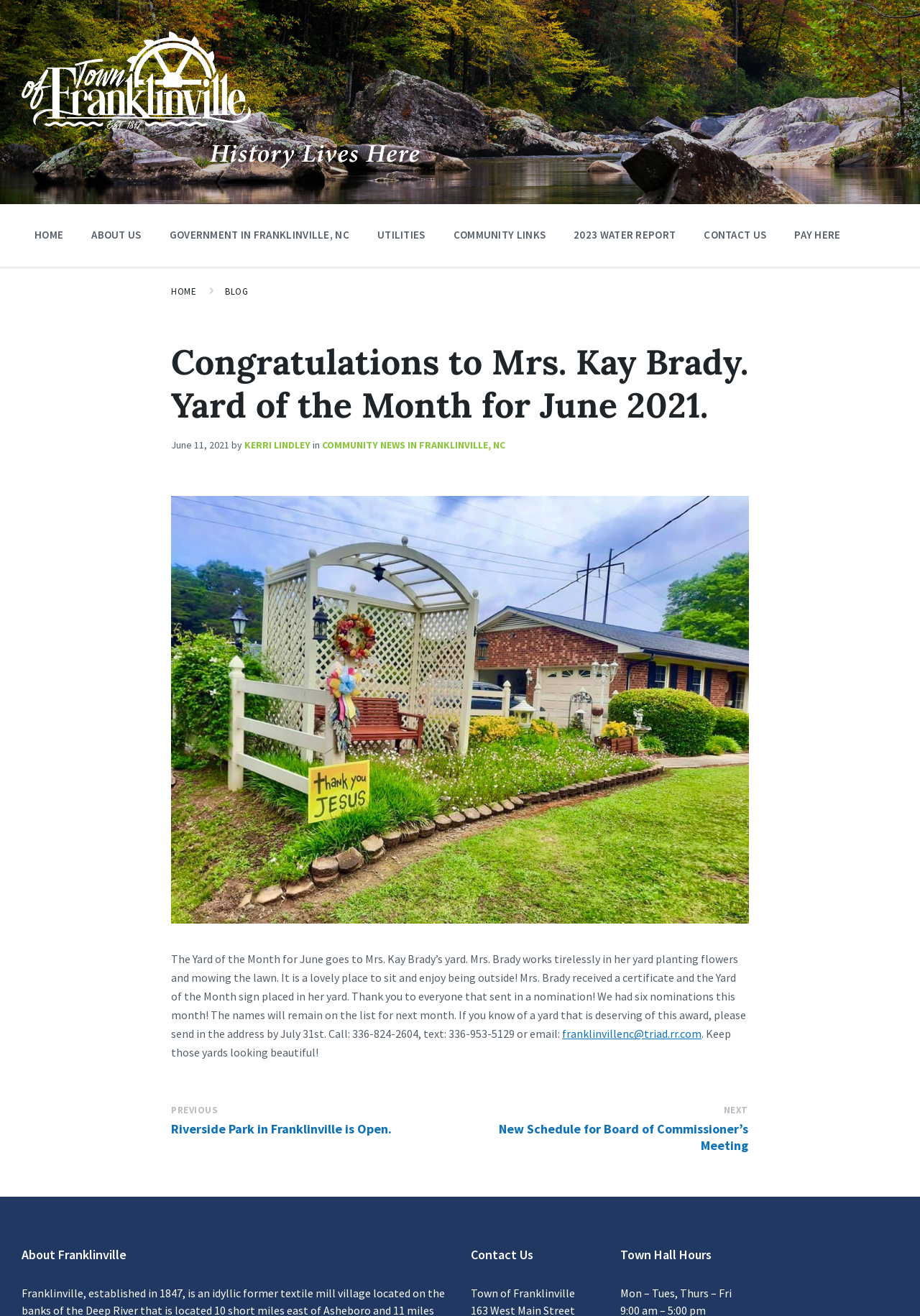Provide the bounding box coordinates for the UI element that is described as: "2023 Water Report".

[0.611, 0.167, 0.747, 0.189]